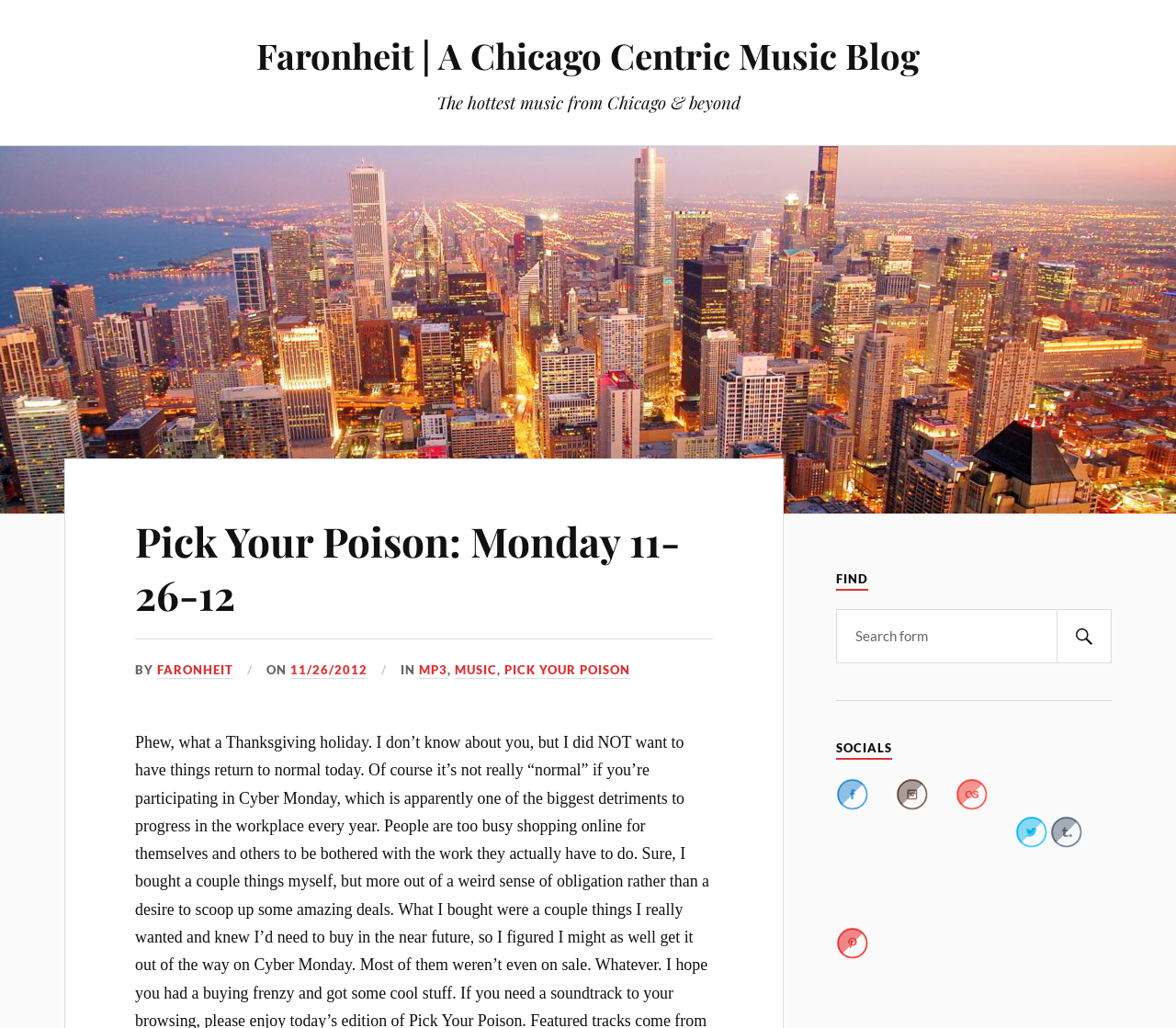Respond to the following question with a brief word or phrase:
What is the category of the music blog?

Chicago Centric